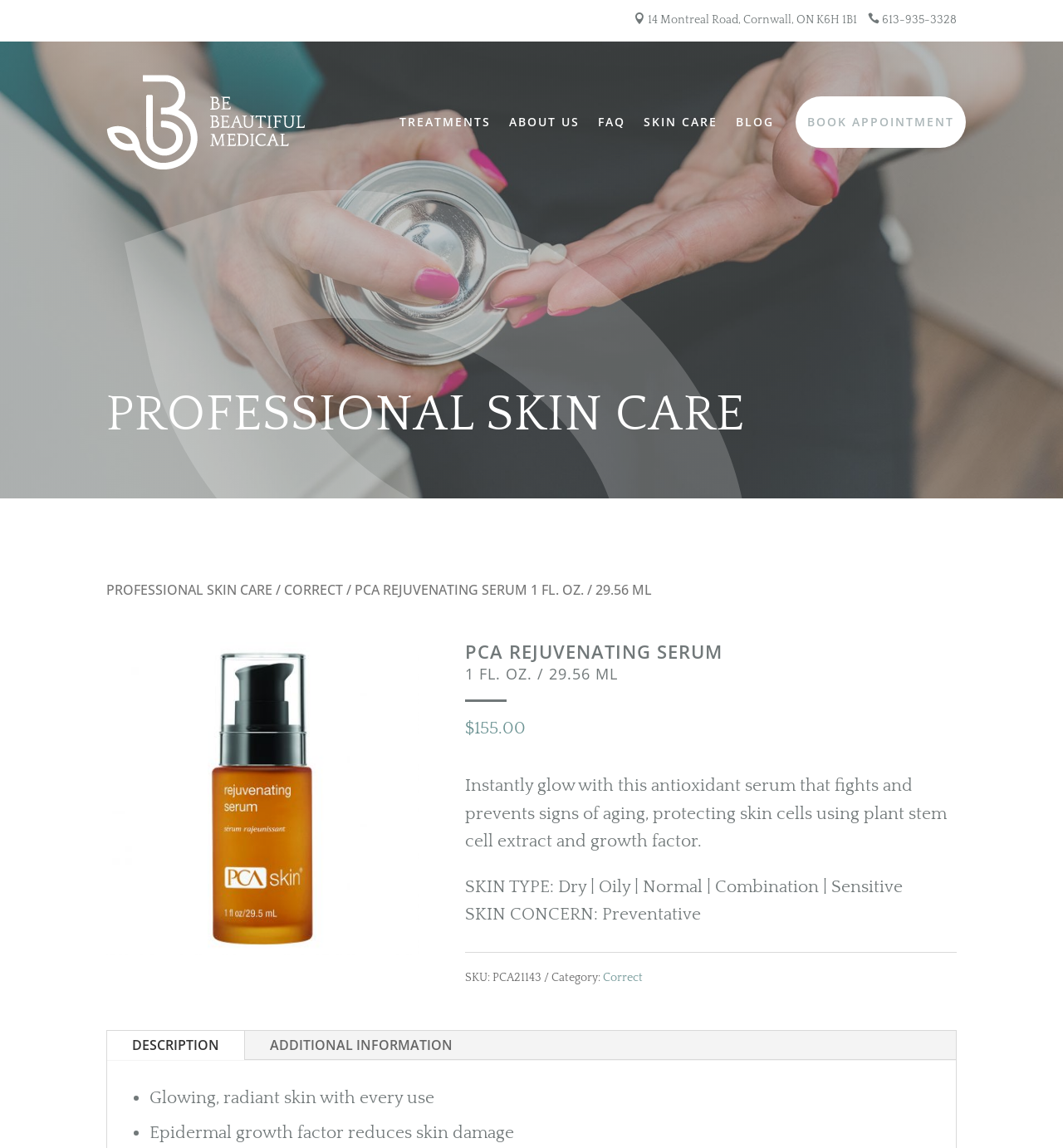Refer to the image and offer a detailed explanation in response to the question: What is the price of the PCA Rejuvenating Serum?

I found the price by looking at the StaticText element with the text '$155.00' located below the product title, which is a common location for product prices.